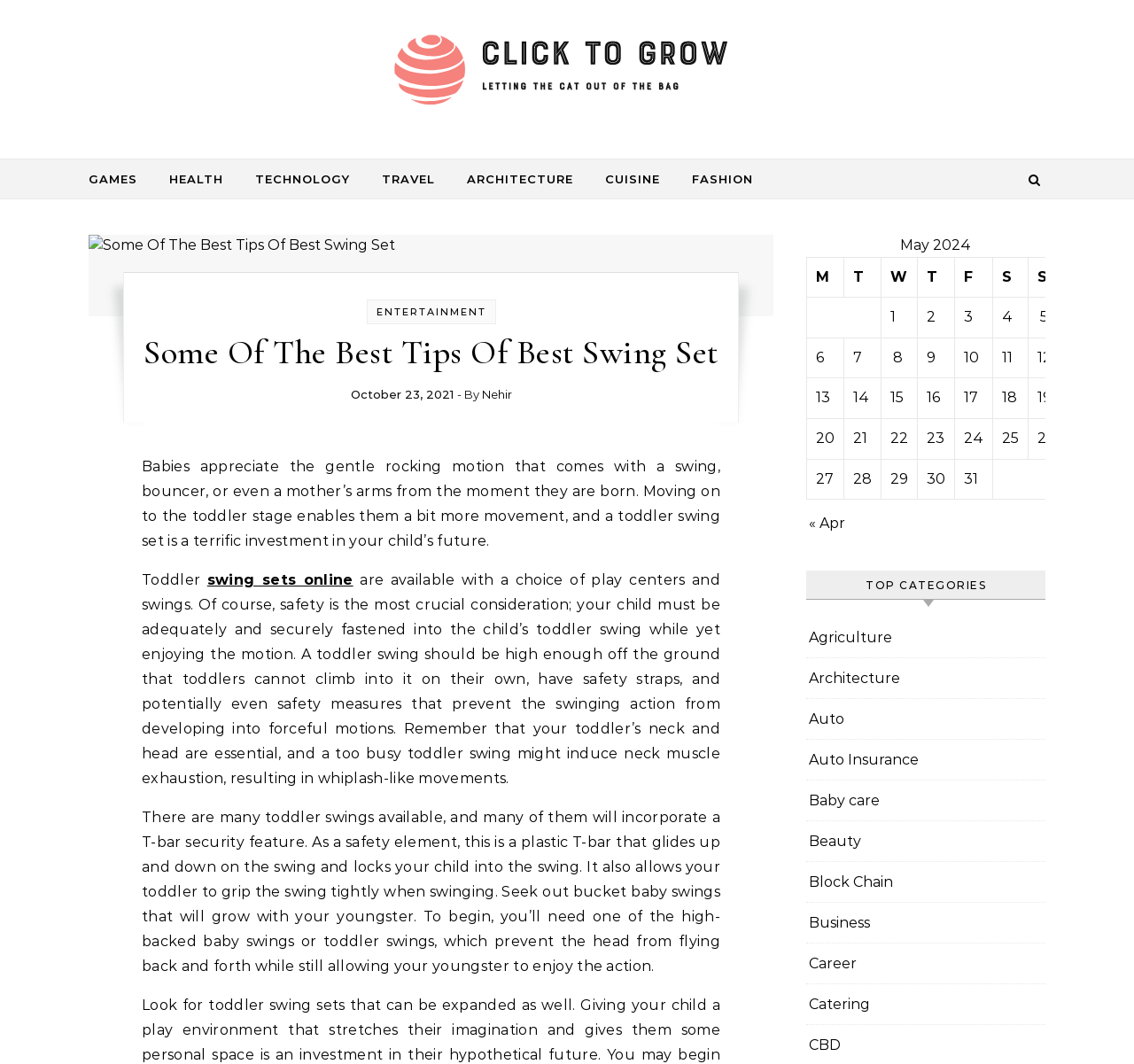Analyze the image and deliver a detailed answer to the question: What is the author of the article?

The author of the article can be found in the paragraph that starts with 'Some Of The Best Tips Of Best Swing Set', where it is written '- By Nehir'.